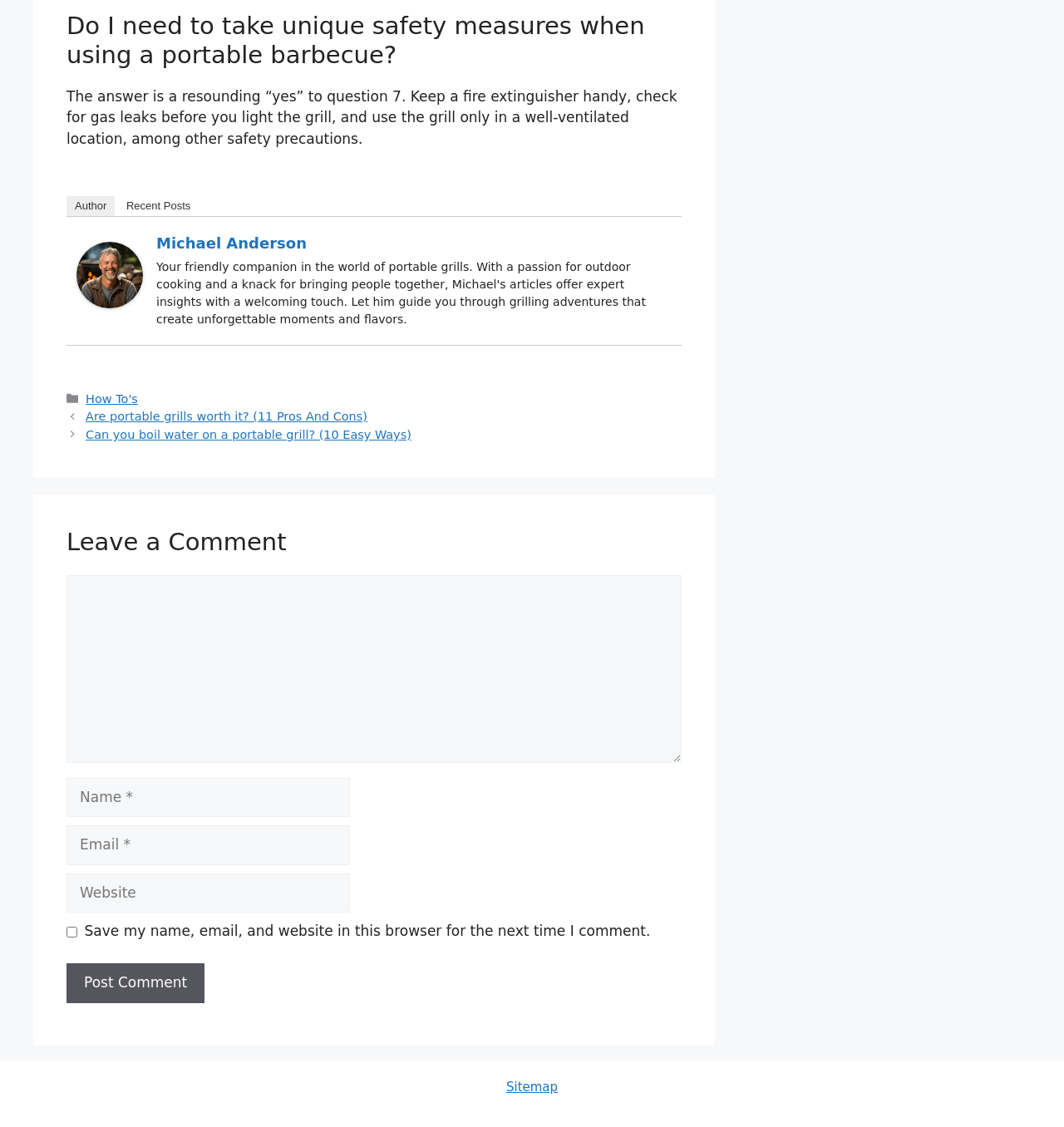What is the title of the first related post?
Please give a detailed and elaborate explanation in response to the question.

The title of the first related post can be determined by looking at the link 'Are portable grills worth it? (11 Pros And Cons)' in the footer section, which suggests that it is a related article about portable grills.